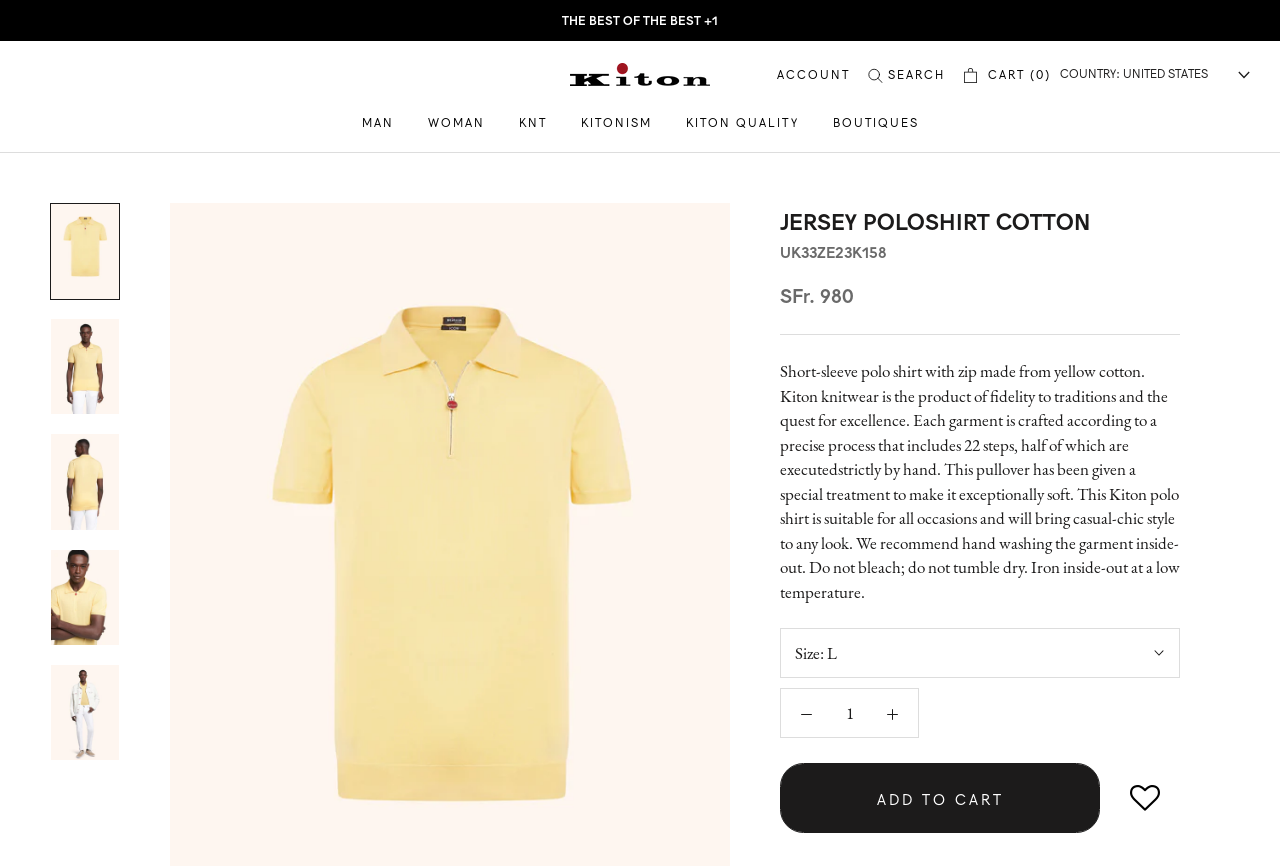Using the information in the image, give a comprehensive answer to the question: 
What is the material of the yellow jersey polo shirt?

I determined the material by looking at the heading element with the text 'JERSEY POLOSHIRT COTTON' and the product description, which mentions 'yellow cotton'.